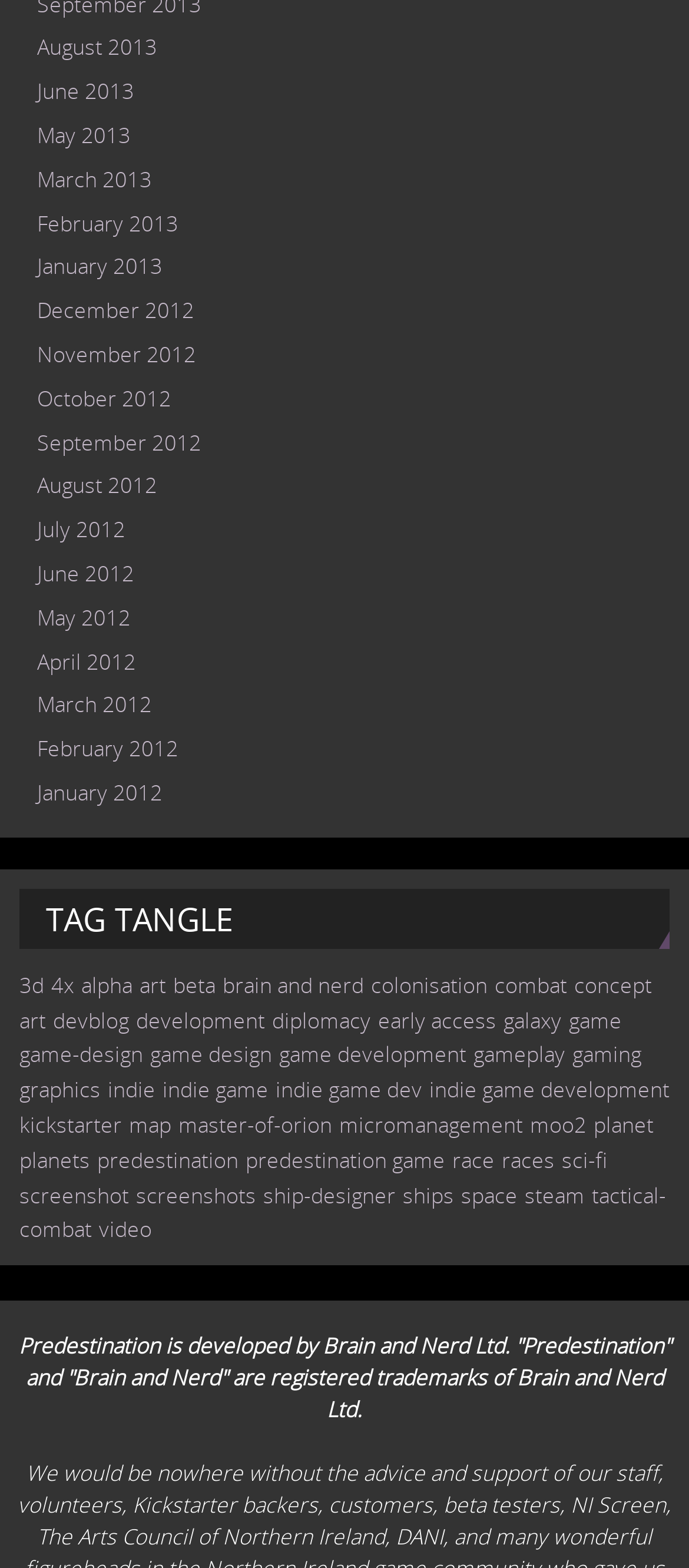Refer to the screenshot and give an in-depth answer to this question: How many months are listed on the webpage?

The answer can be found by counting the number of links on the webpage that correspond to months, starting from 'August 2013' and going back to 'January 2012'.